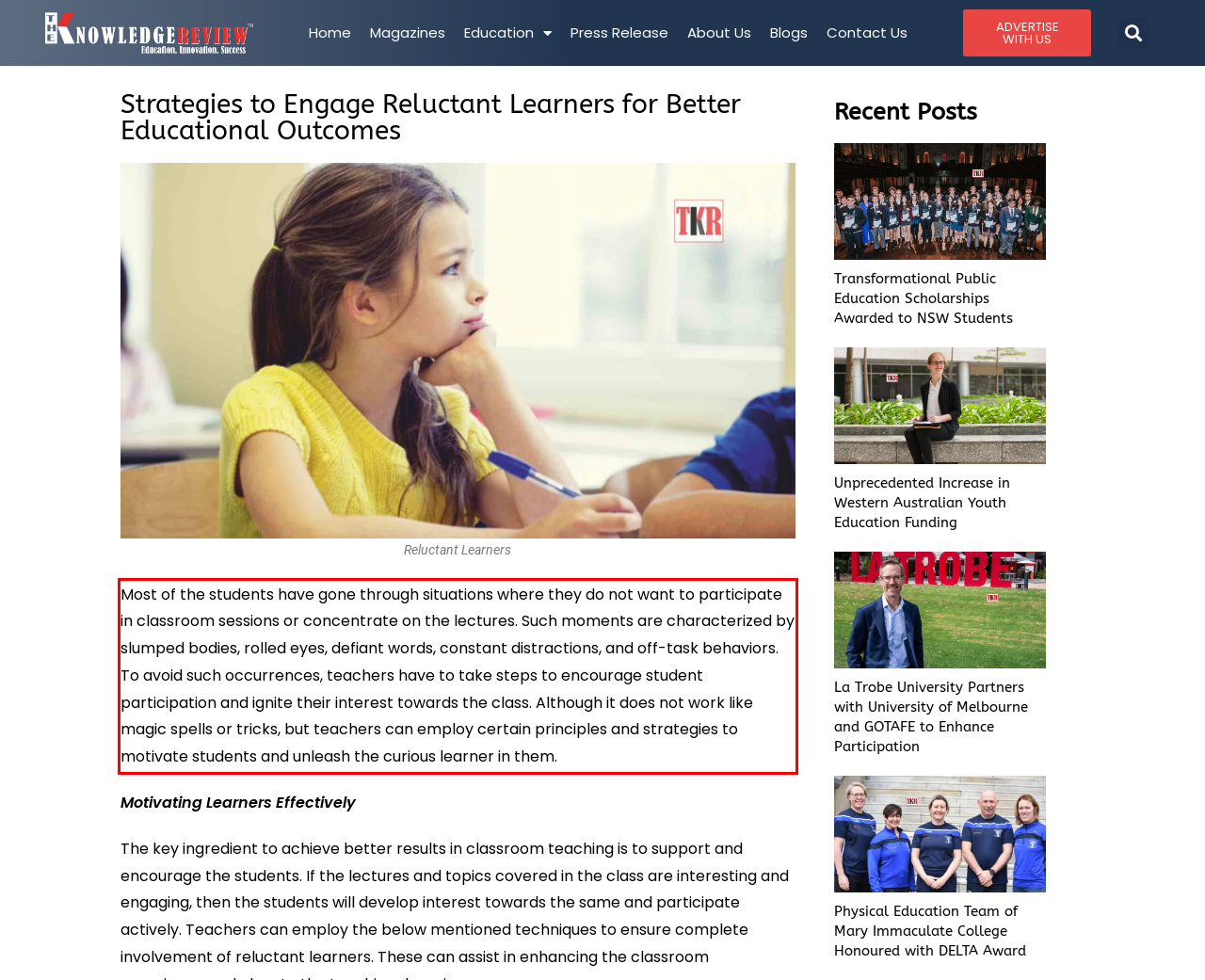You have a screenshot of a webpage with a red bounding box. Identify and extract the text content located inside the red bounding box.

Most of the students have gone through situations where they do not want to participate in classroom sessions or concentrate on the lectures. Such moments are characterized by slumped bodies, rolled eyes, defiant words, constant distractions, and off-task behaviors. To avoid such occurrences, teachers have to take steps to encourage student participation and ignite their interest towards the class. Although it does not work like magic spells or tricks, but teachers can employ certain principles and strategies to motivate students and unleash the curious learner in them.